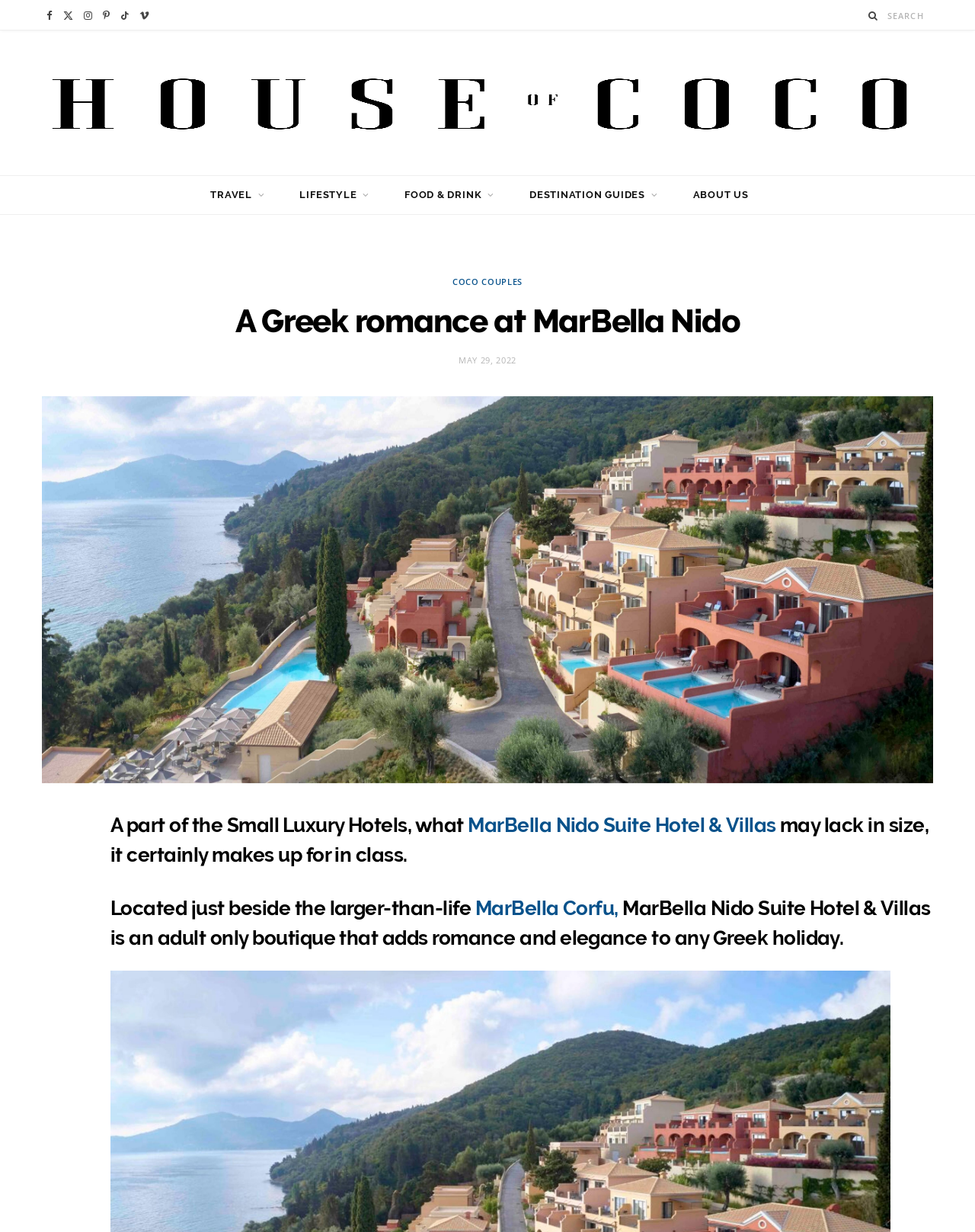What is the theme of the articles in this webpage?
Answer the question with a thorough and detailed explanation.

The webpage features links to different categories, including TRAVEL, LIFESTYLE, FOOD & DRINK, and DESTINATION GUIDES, which suggests that the articles on this webpage are related to these themes.